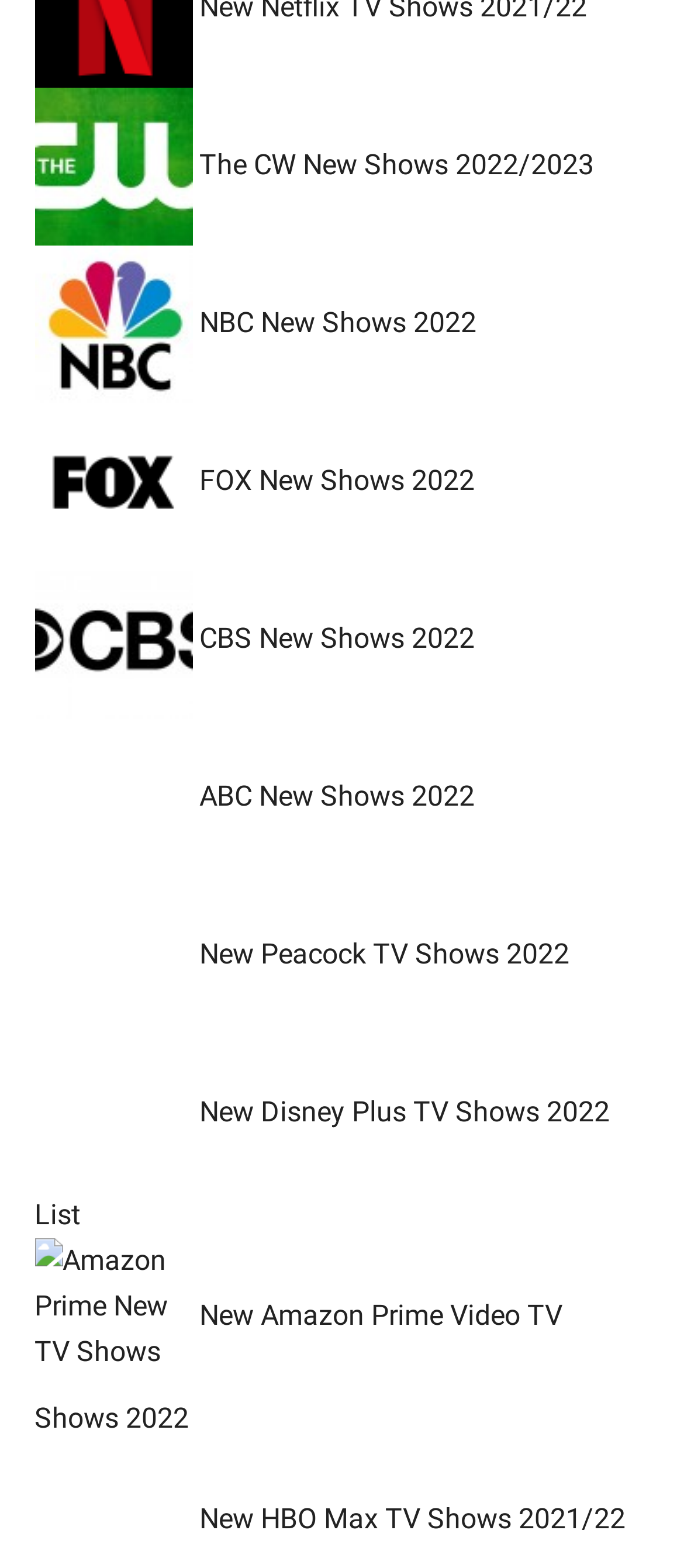Please find the bounding box coordinates of the element that needs to be clicked to perform the following instruction: "View new CW shows for 2021/22". The bounding box coordinates should be four float numbers between 0 and 1, represented as [left, top, right, bottom].

[0.05, 0.094, 0.291, 0.116]